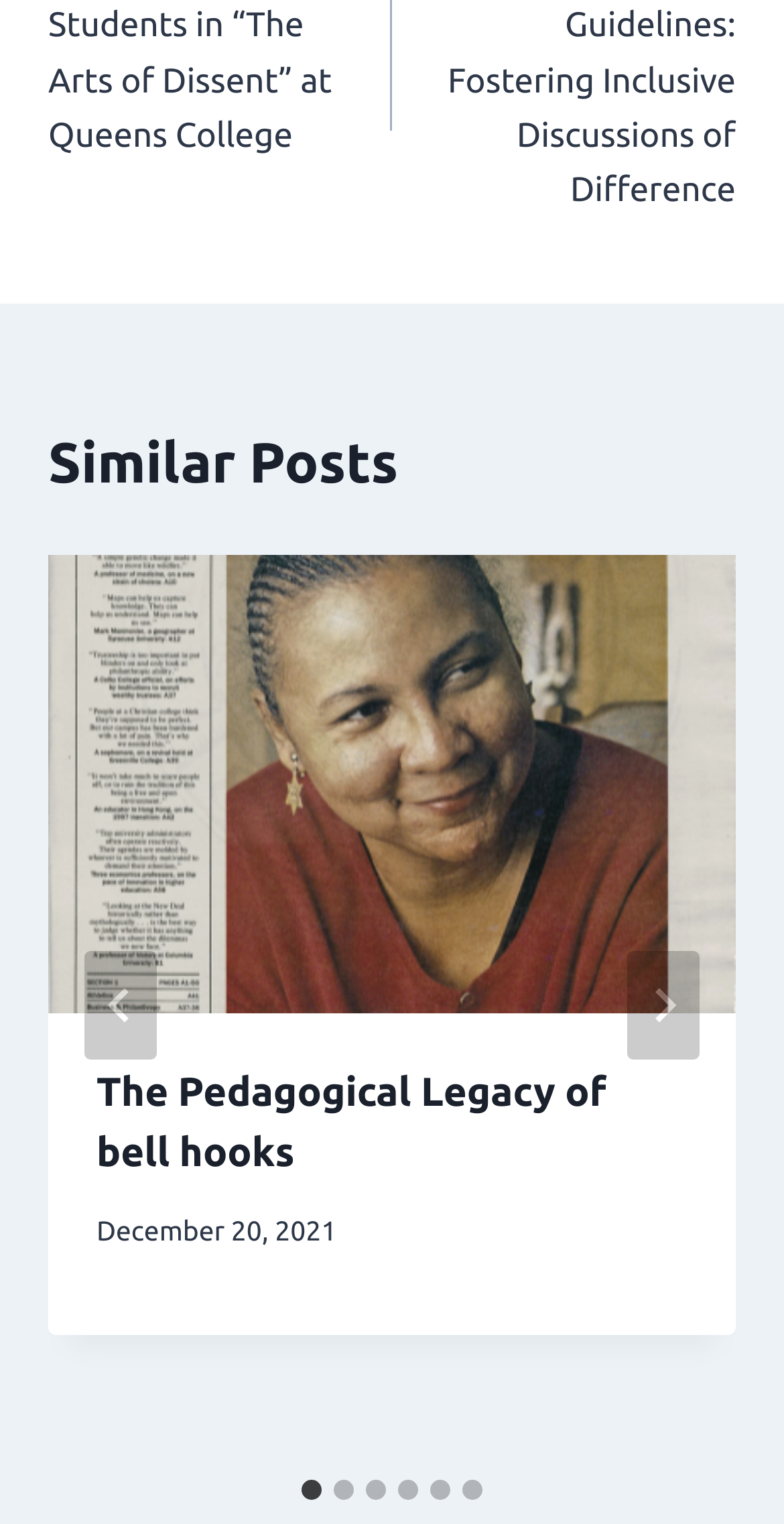Identify and provide the bounding box for the element described by: "aria-label="Go to slide 1"".

[0.385, 0.972, 0.41, 0.985]